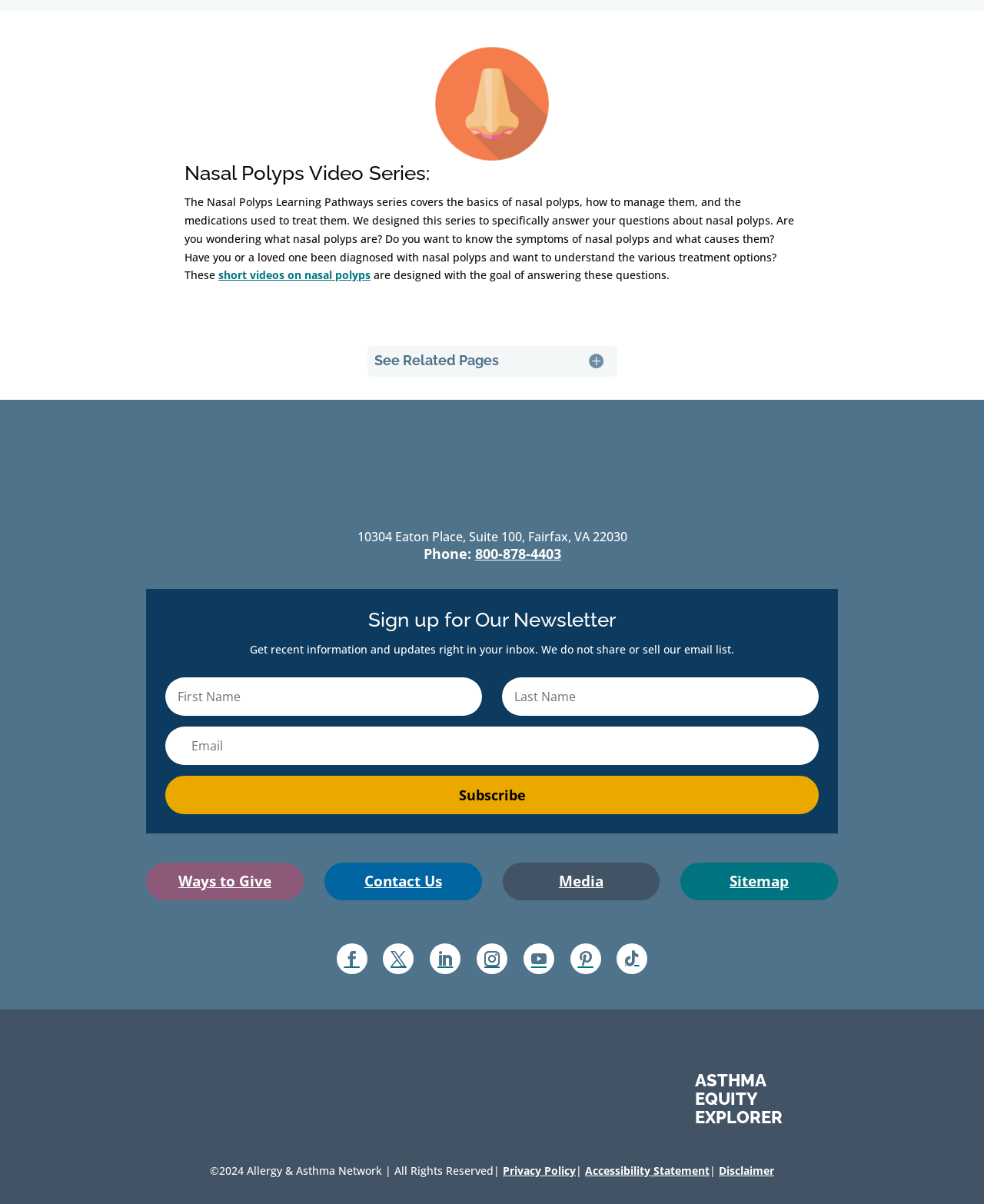What is the organization's phone number?
Can you provide an in-depth and detailed response to the question?

The organization's phone number can be found by looking at the 'Phone:' label and the corresponding link '800-878-4403' next to it.